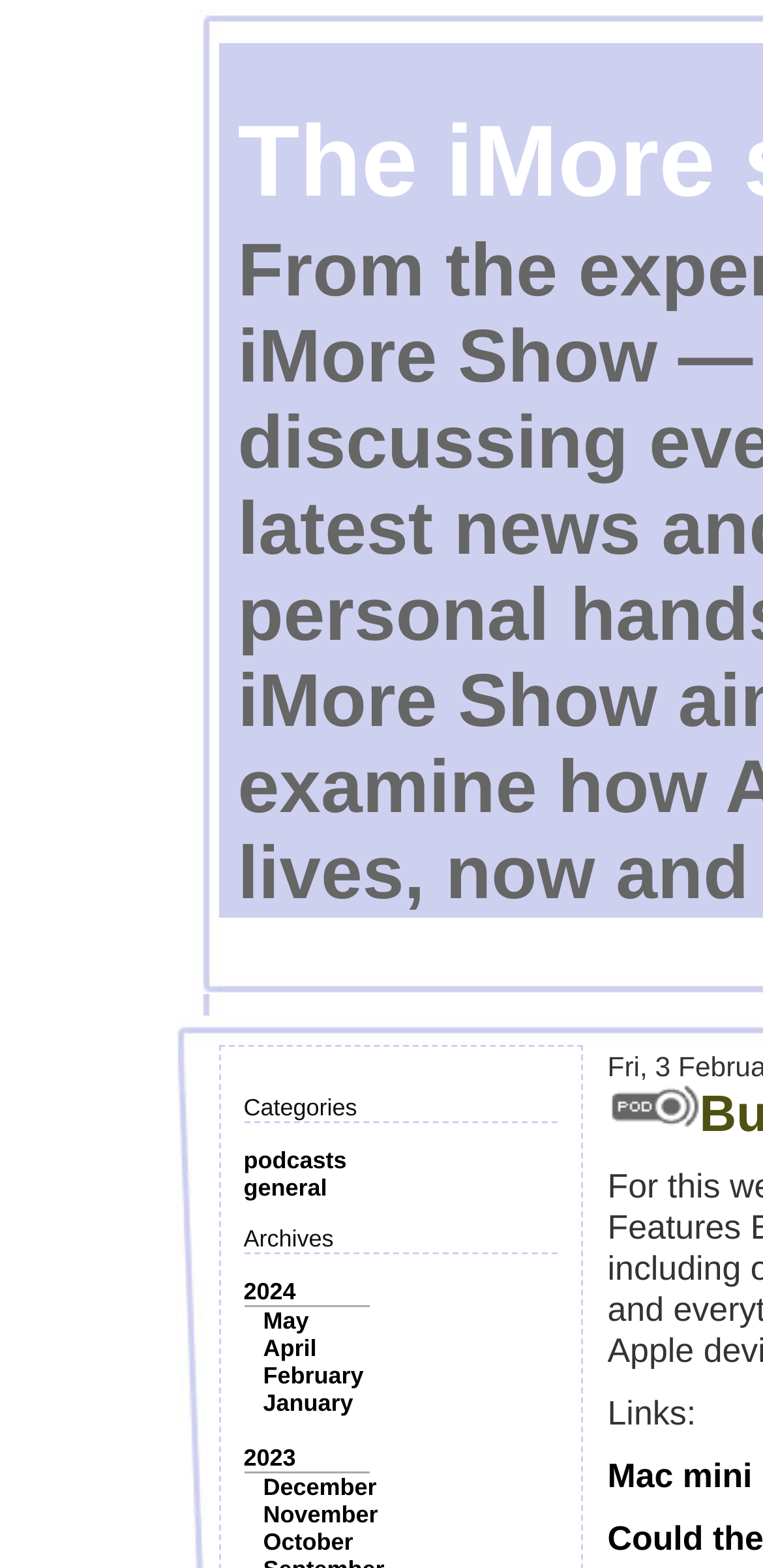Locate the bounding box coordinates of the area that needs to be clicked to fulfill the following instruction: "Follow the 'Links' section". The coordinates should be in the format of four float numbers between 0 and 1, namely [left, top, right, bottom].

[0.796, 0.889, 0.924, 0.913]